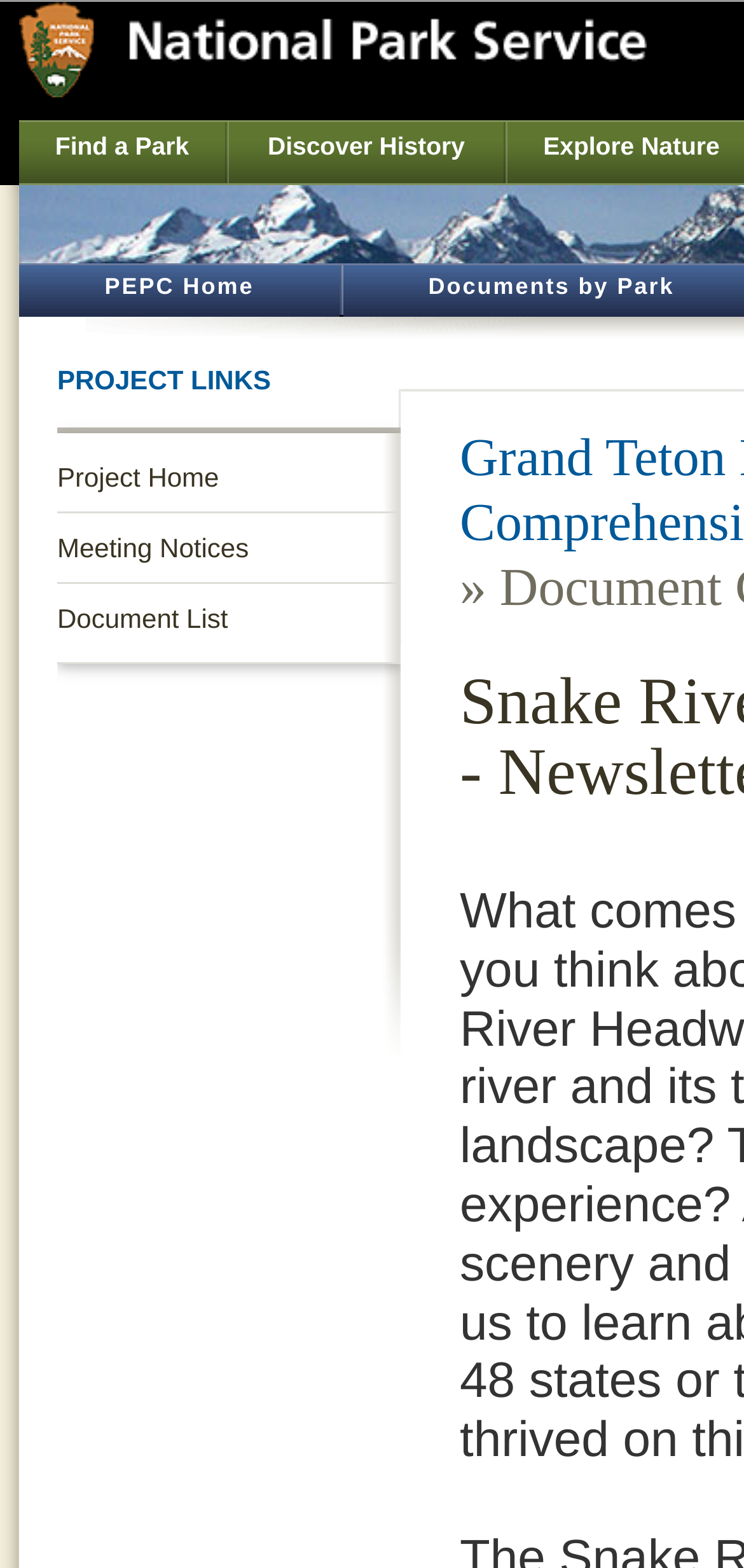Given the element description: "alt="National Park Service Homepage"", predict the bounding box coordinates of the UI element it refers to, using four float numbers between 0 and 1, i.e., [left, top, right, bottom].

[0.026, 0.047, 0.869, 0.066]